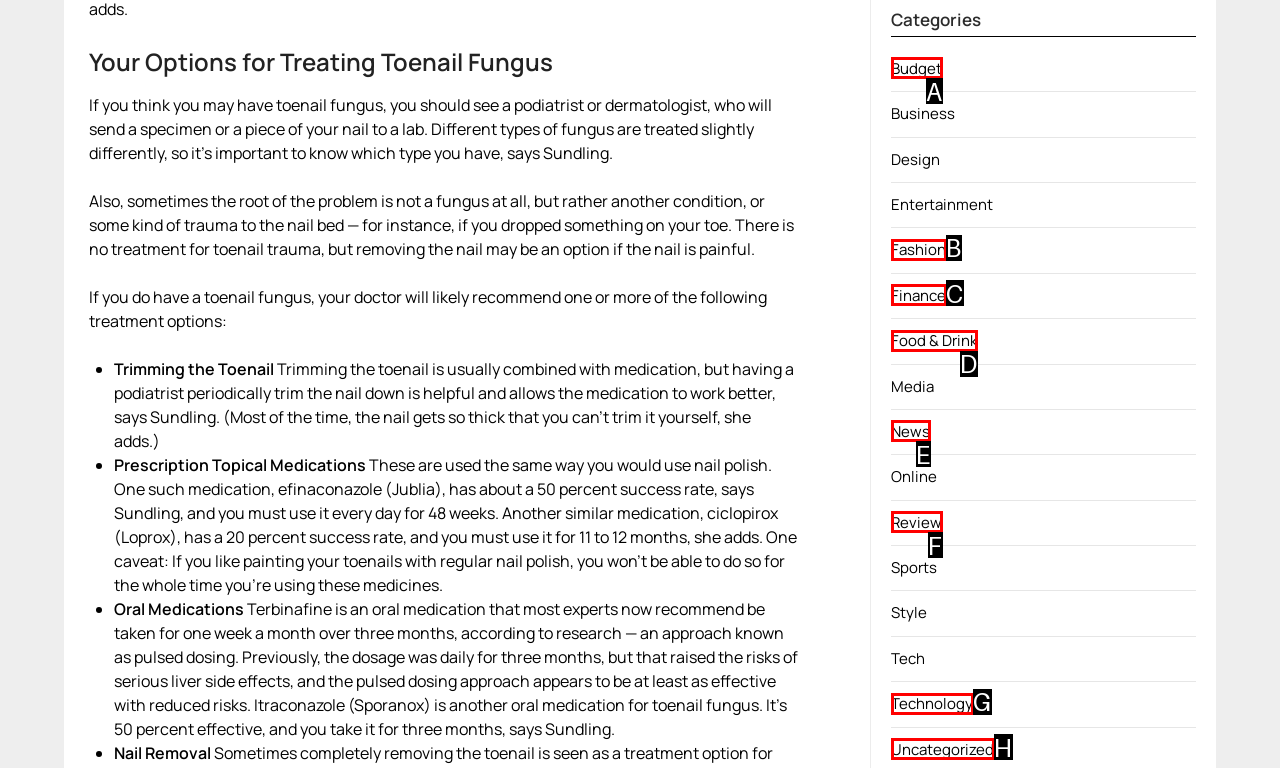Which lettered option matches the following description: Food & Drink
Provide the letter of the matching option directly.

D